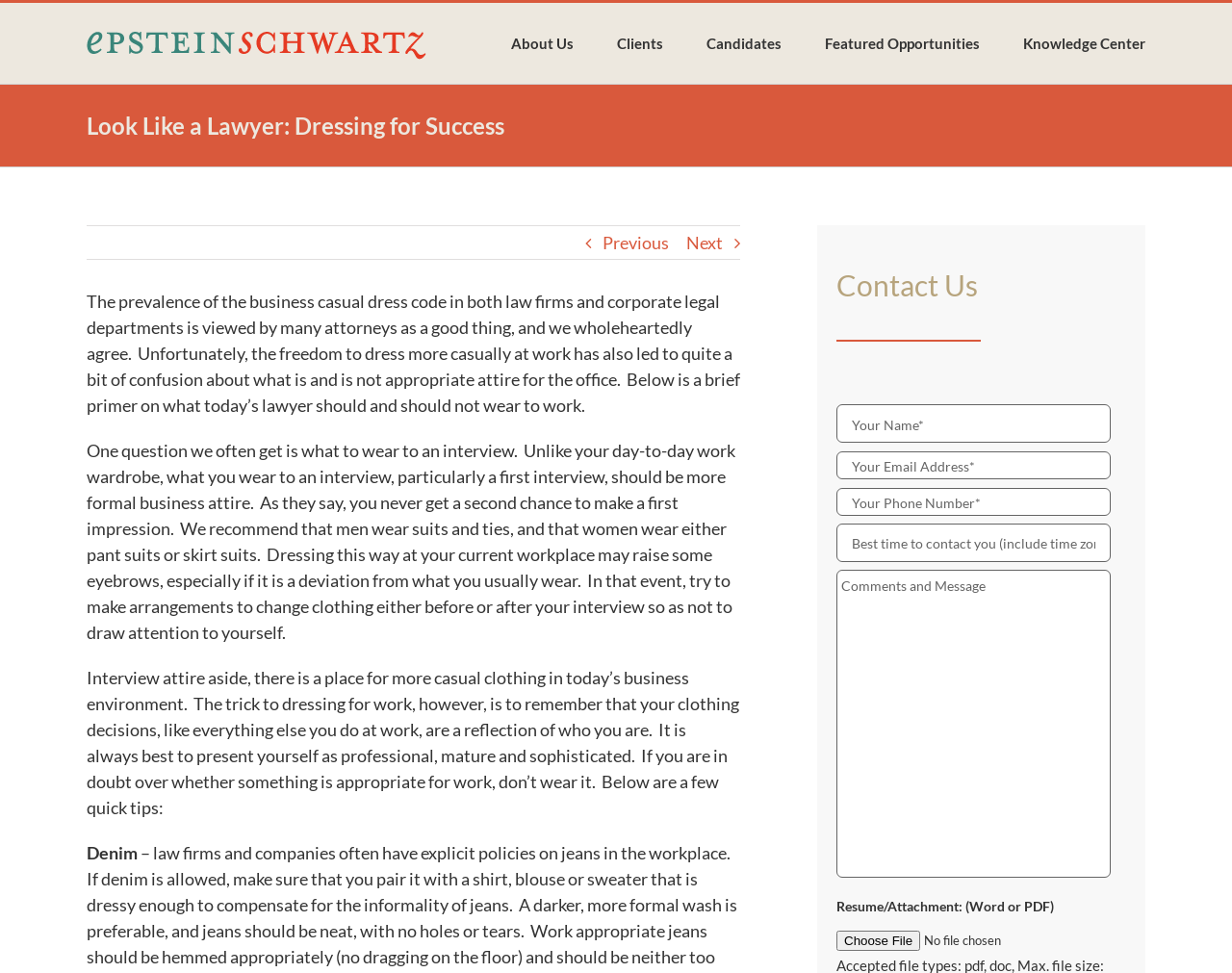Find the bounding box coordinates for the UI element that matches this description: "name="input_3" placeholder="Comments and Message"".

[0.679, 0.585, 0.902, 0.902]